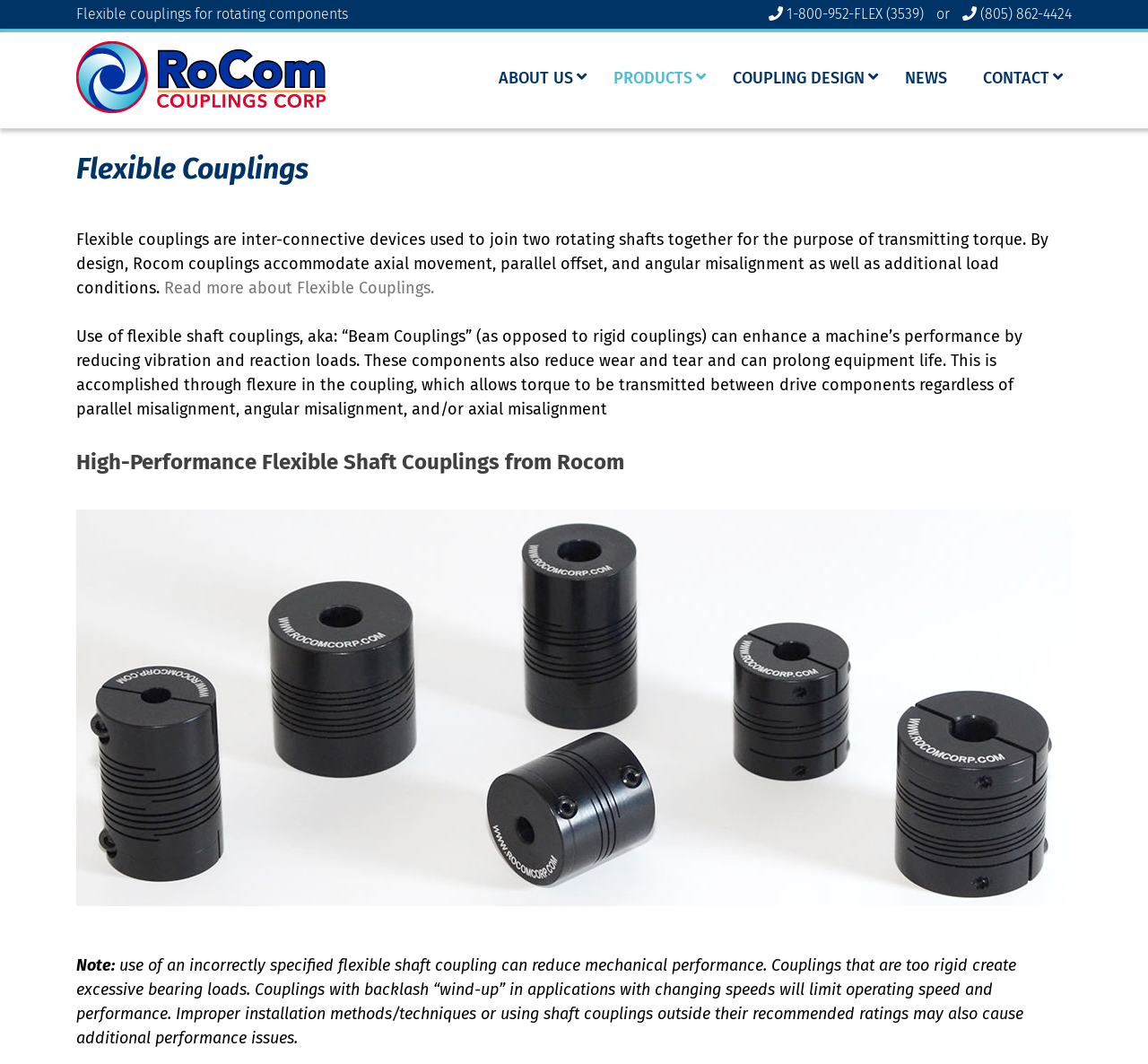Using details from the image, please answer the following question comprehensively:
What is the purpose of flexible couplings?

I found the answer by reading the text under the heading 'Flexible Couplings'. It states that flexible couplings are used to join two rotating shafts together for the purpose of transmitting torque.